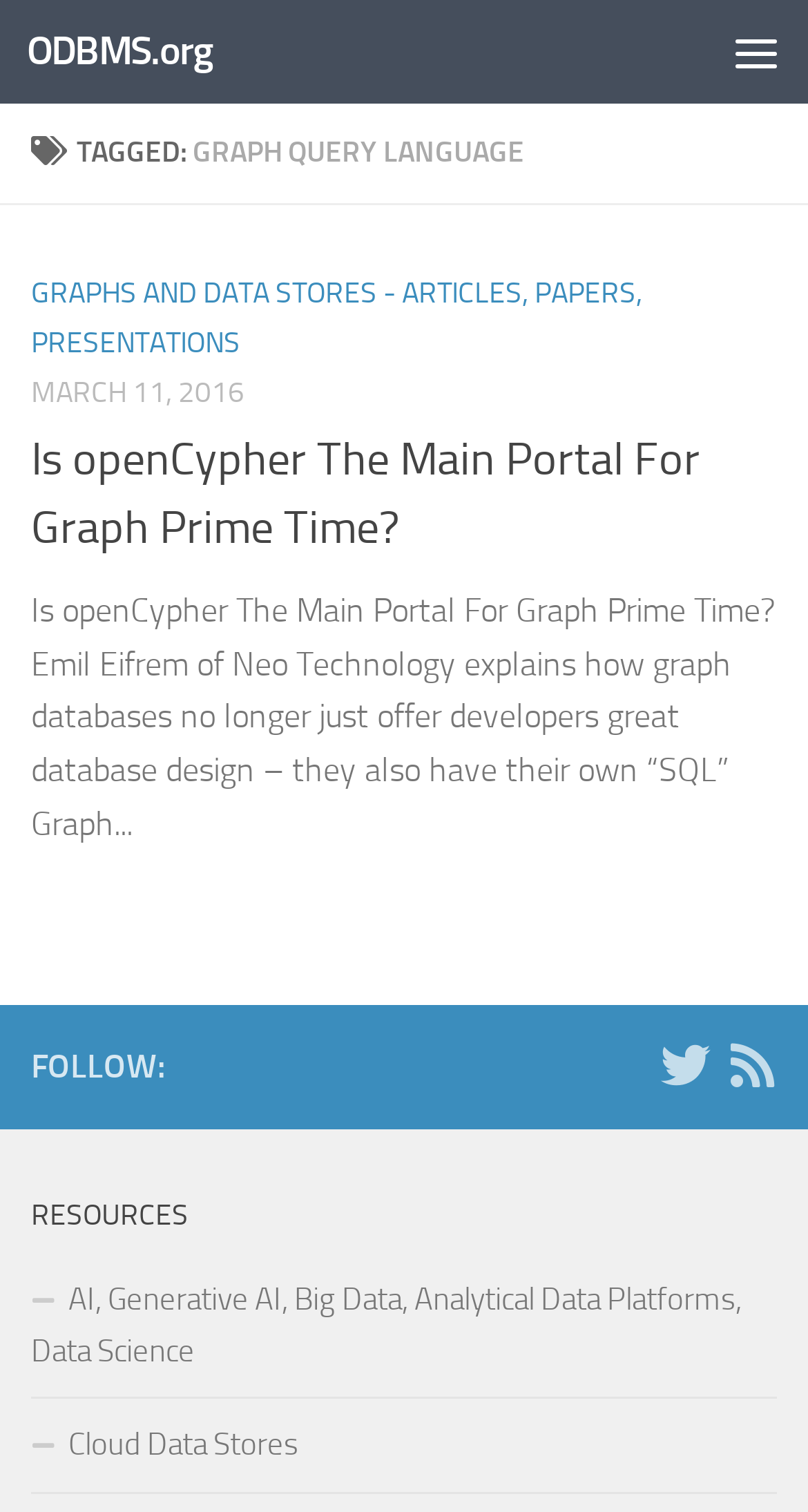What are the resources provided on this webpage?
Please respond to the question with a detailed and informative answer.

The resources provided on this webpage can be found in the section labeled 'RESOURCES', which contains links to various topics such as AI, Generative AI, Big Data, Analytical Data Platforms, Data Science, and Cloud Data Stores.